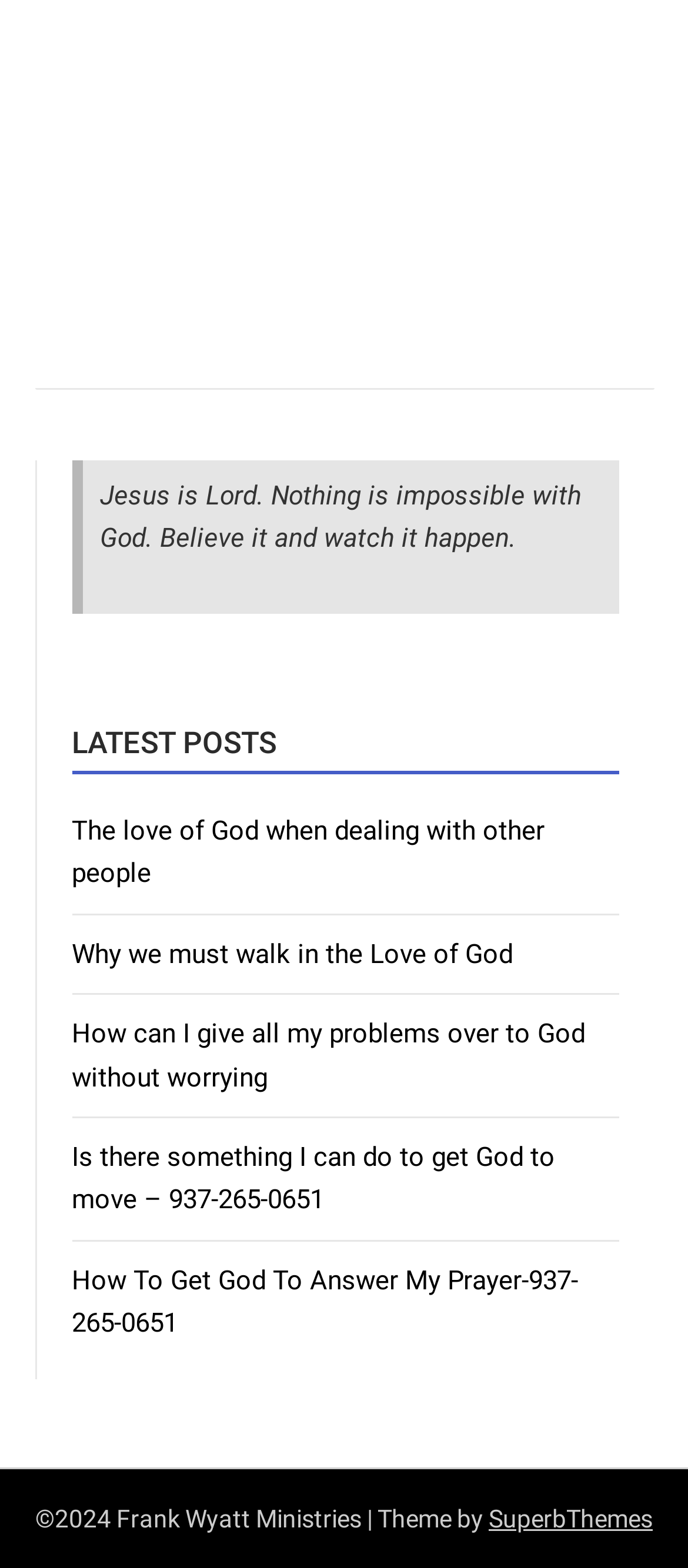What is the phone number mentioned in the links?
Look at the image and provide a detailed response to the question.

I found the phone number mentioned in two links, 'Is there something I can do to get God to move – 937-265-0651' and 'How To Get God To Answer My Prayer-937-265-0651', which both contain the phone number 937-265-0651.